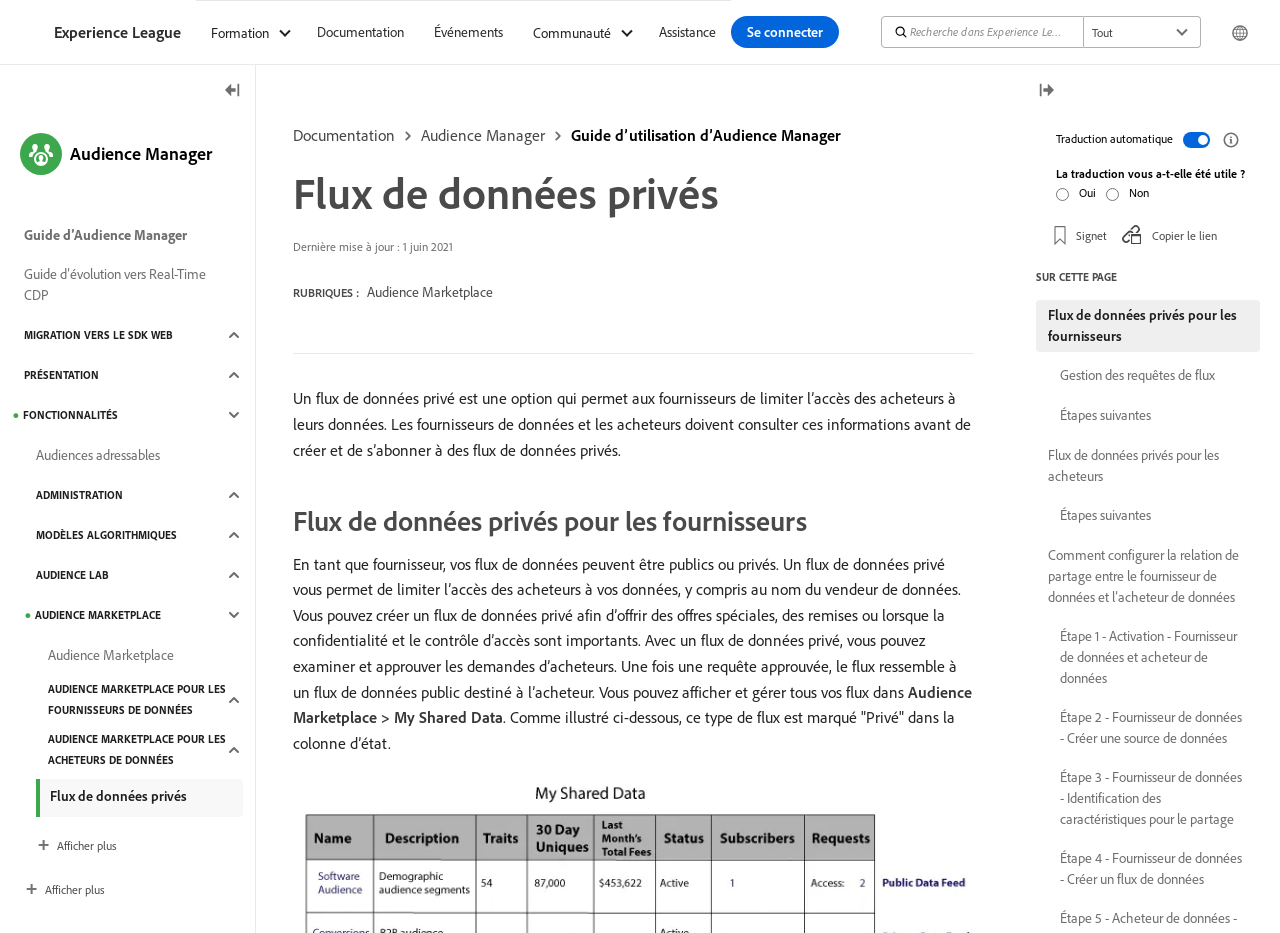Given the description "parent_node: Traduction automatique", determine the bounding box of the corresponding UI element.

[0.924, 0.141, 0.945, 0.159]